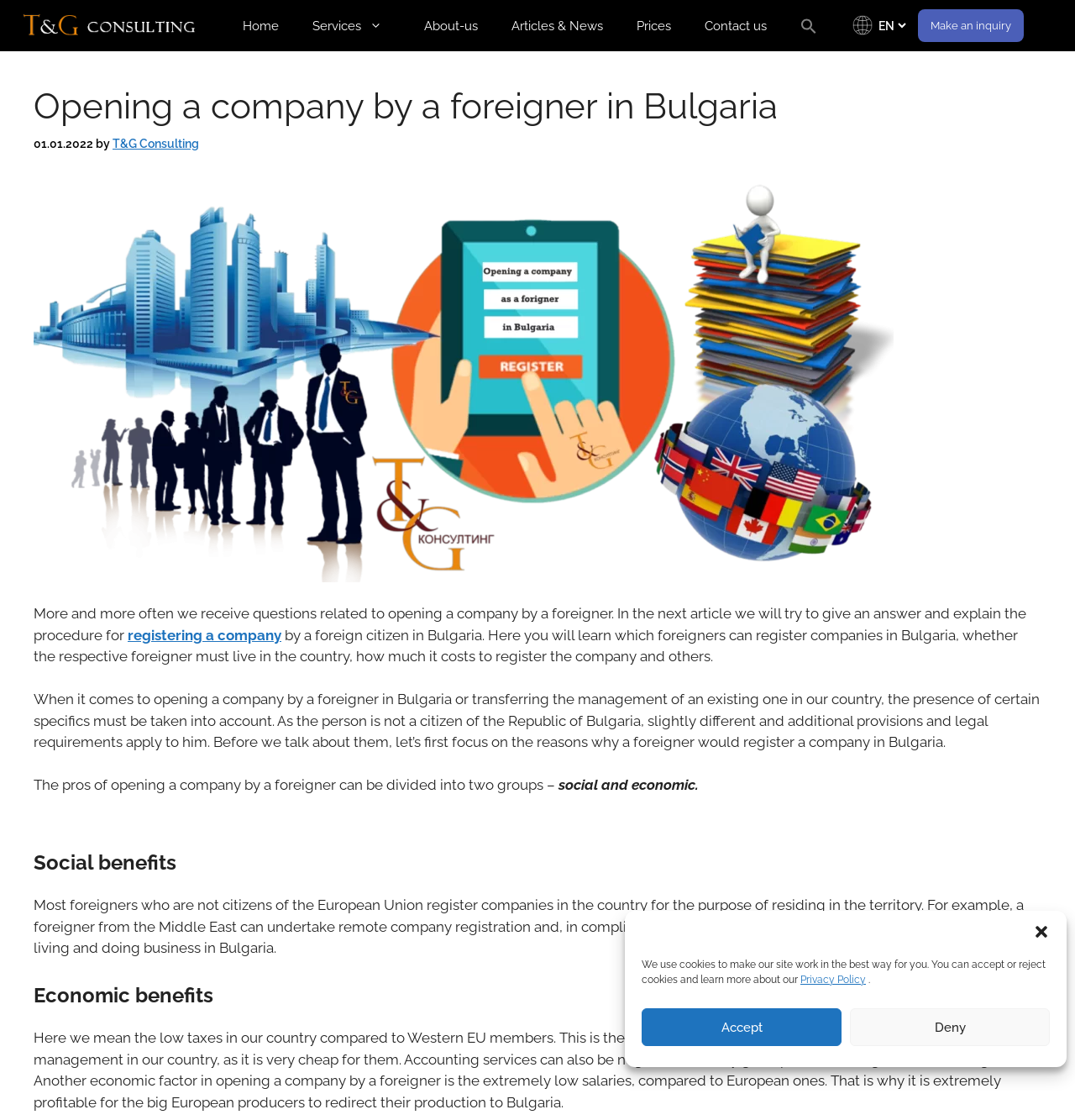Bounding box coordinates must be specified in the format (top-left x, top-left y, bottom-right x, bottom-right y). All values should be floating point numbers between 0 and 1. What are the bounding box coordinates of the UI element described as: Home

[0.21, 0.008, 0.267, 0.038]